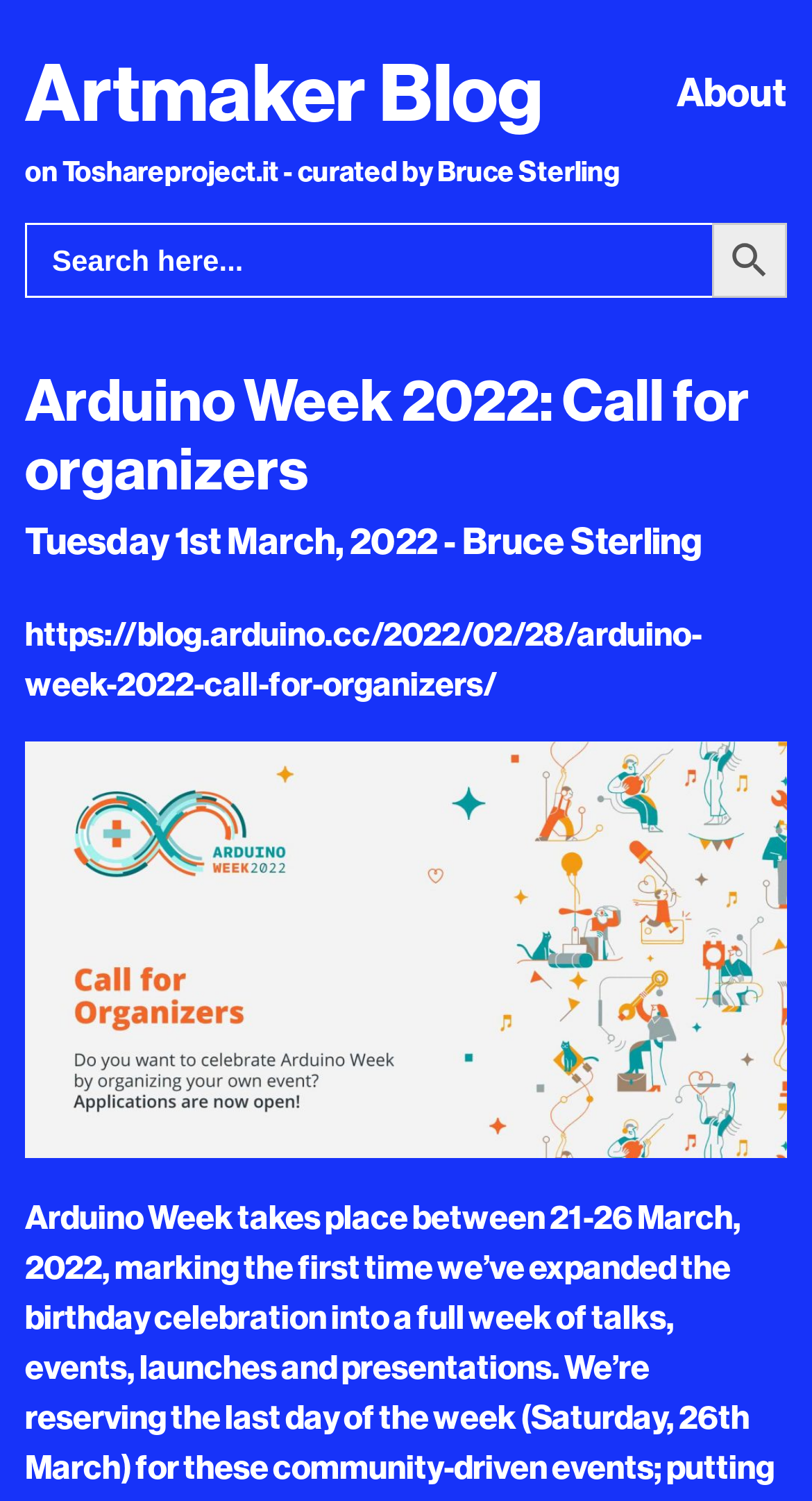What is the topic of the post?
Answer the question with a thorough and detailed explanation.

I inferred the topic of the post by looking at the main heading, which says 'Arduino Week 2022: Call for organizers', suggesting that the post is about Arduino Week 2022.